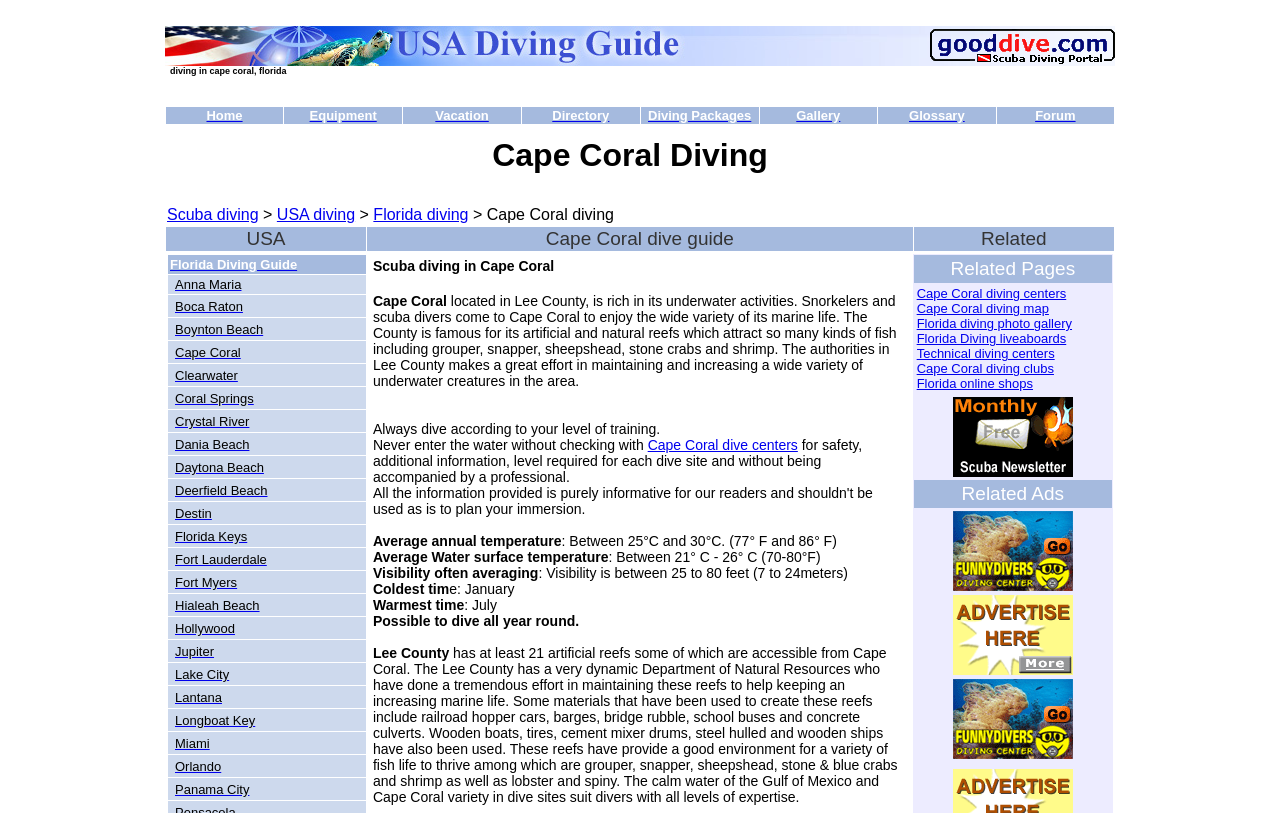Determine the bounding box coordinates of the element that should be clicked to execute the following command: "explore the Anna Maria page".

[0.133, 0.341, 0.284, 0.36]